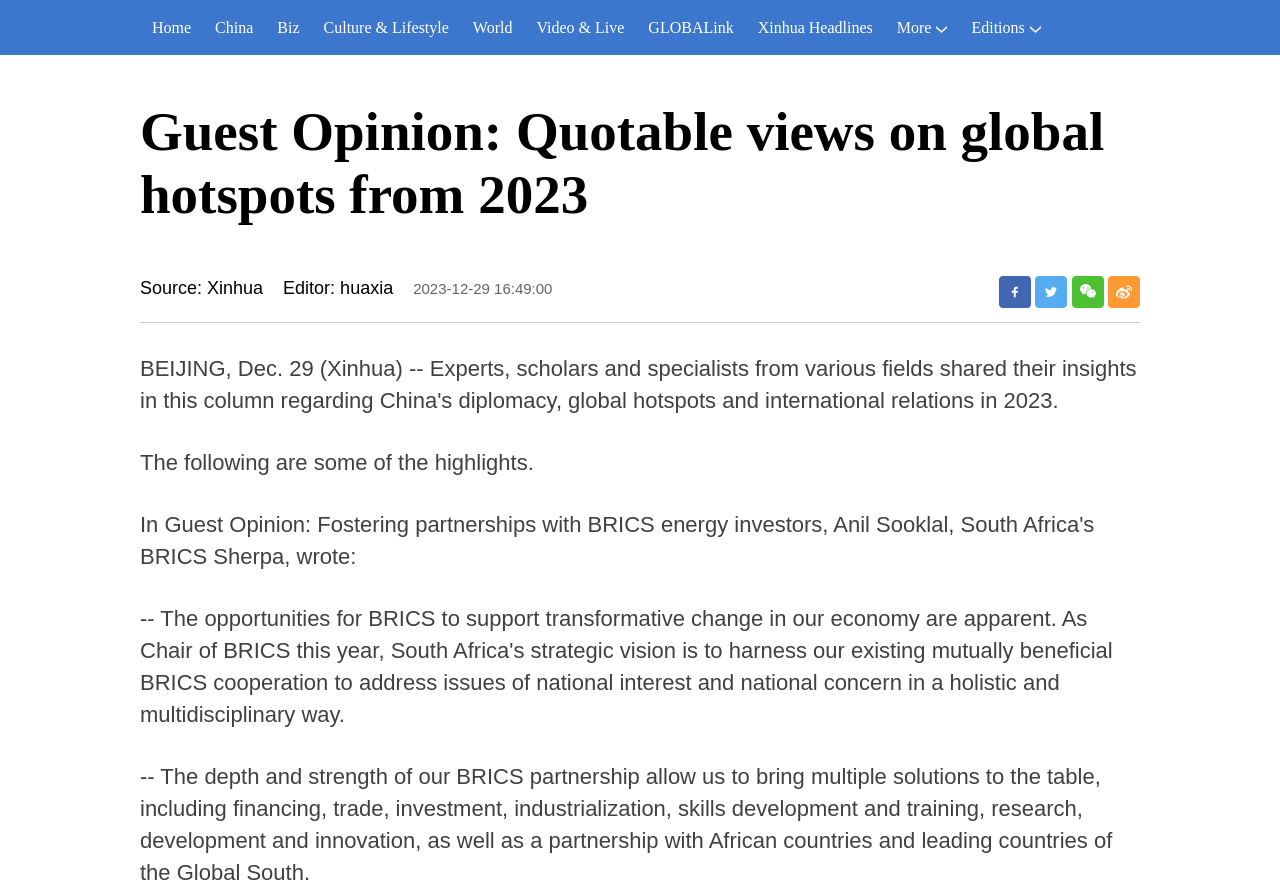Provide a comprehensive caption for the webpage.

The webpage is an opinion article titled "Guest Opinion: Quotable views on global hotspots from 2023". At the top, there is a navigation menu with 9 links: "Home", "China", "Biz", "Culture & Lifestyle", "World", "Video & Live", "GLOBALink", "Xinhua Headlines", and "More", followed by an "Editions" link. 

Below the navigation menu, the article title "Guest Opinion: Quotable views on global hotspots from 2023" is displayed prominently. The source of the article, "Xinhua", is mentioned, along with the editor's name, "huaxia", and the publication date, "2023-12-29 16:49:00". 

On the right side of the publication information, there are four social media sharing links: "分享到Facebook", "分享到Twitter", "分享到微信", and "分享到新浪微博". 

The article content starts with a brief introduction, "The following are some of the highlights." Below this introduction, there is a quoted passage from an unknown speaker, discussing the BRICS partnership and its benefits, including financing, trade, investment, and innovation.